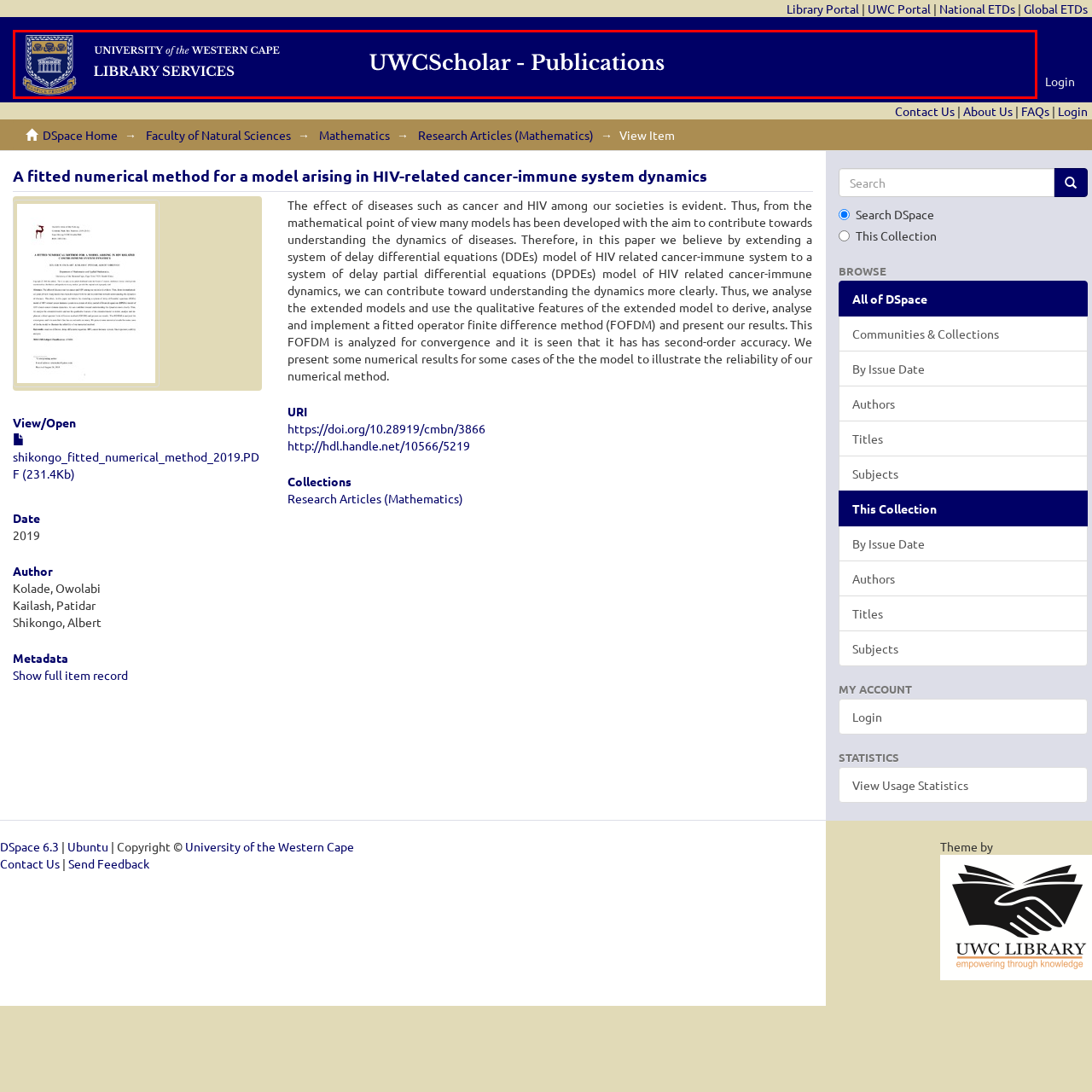Provide a comprehensive description of the image highlighted within the red bounding box.

The image features the header of the UWC Scholar platform, dedicated to showcasing the publications from the University of the Western Cape. It presents a deep blue background with the university's emblem on the left, symbolizing its commitment to academic excellence and research. The text prominently displays "UWCScholar - Publications" in an elegant white font, establishing a clear focus on the library services and the scholarly resources available to students and researchers. This visual interface highlights the importance of accessible academic repositories in promoting knowledge sharing and fostering research collaboration.